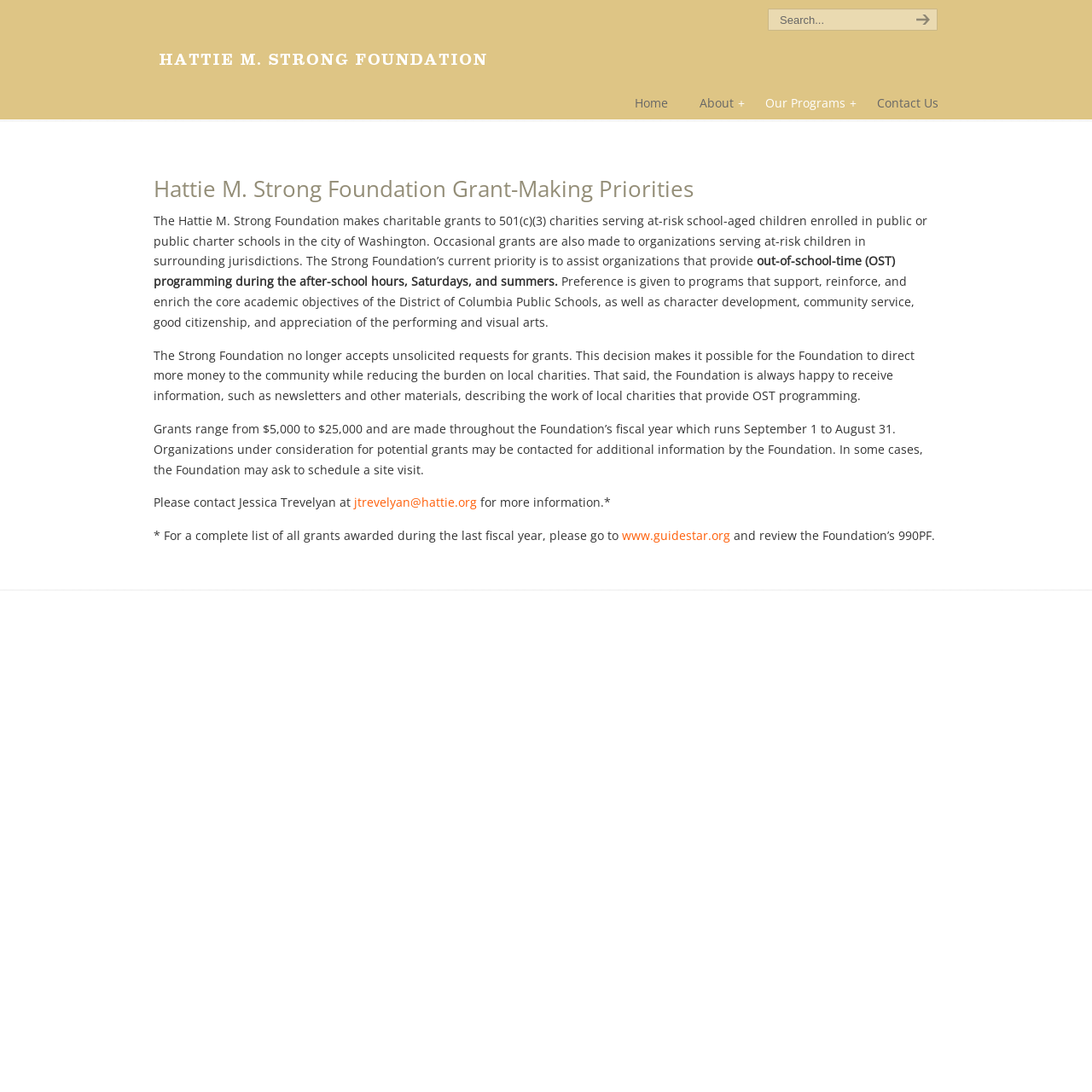Determine the bounding box coordinates of the region that needs to be clicked to achieve the task: "Visit the Guidestar website".

[0.57, 0.483, 0.669, 0.498]